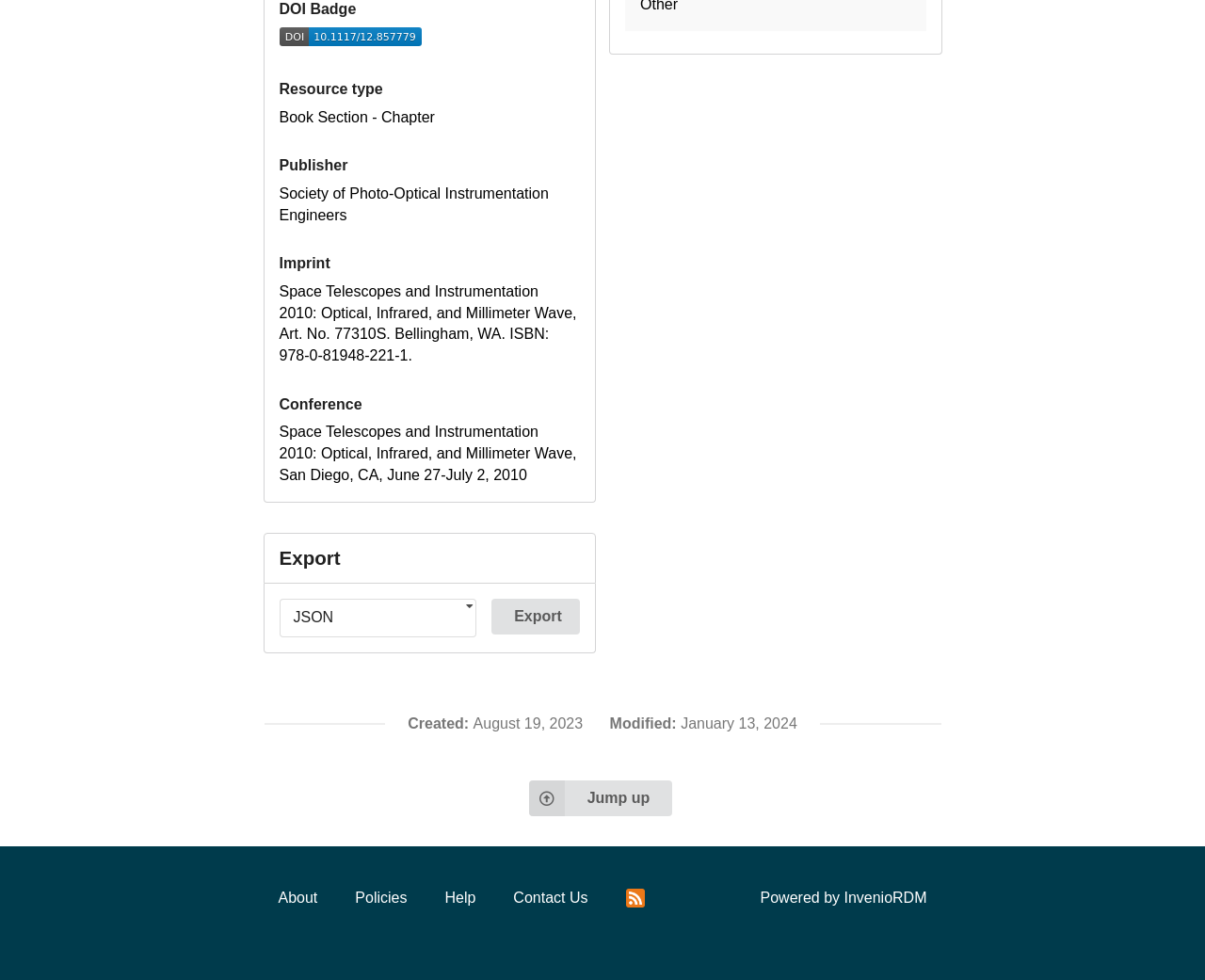Is the 'Export' button enabled?
Using the image, provide a detailed and thorough answer to the question.

I found a button element with the text 'Export' and no indication of it being disabled. Therefore, I assume the 'Export' button is enabled.